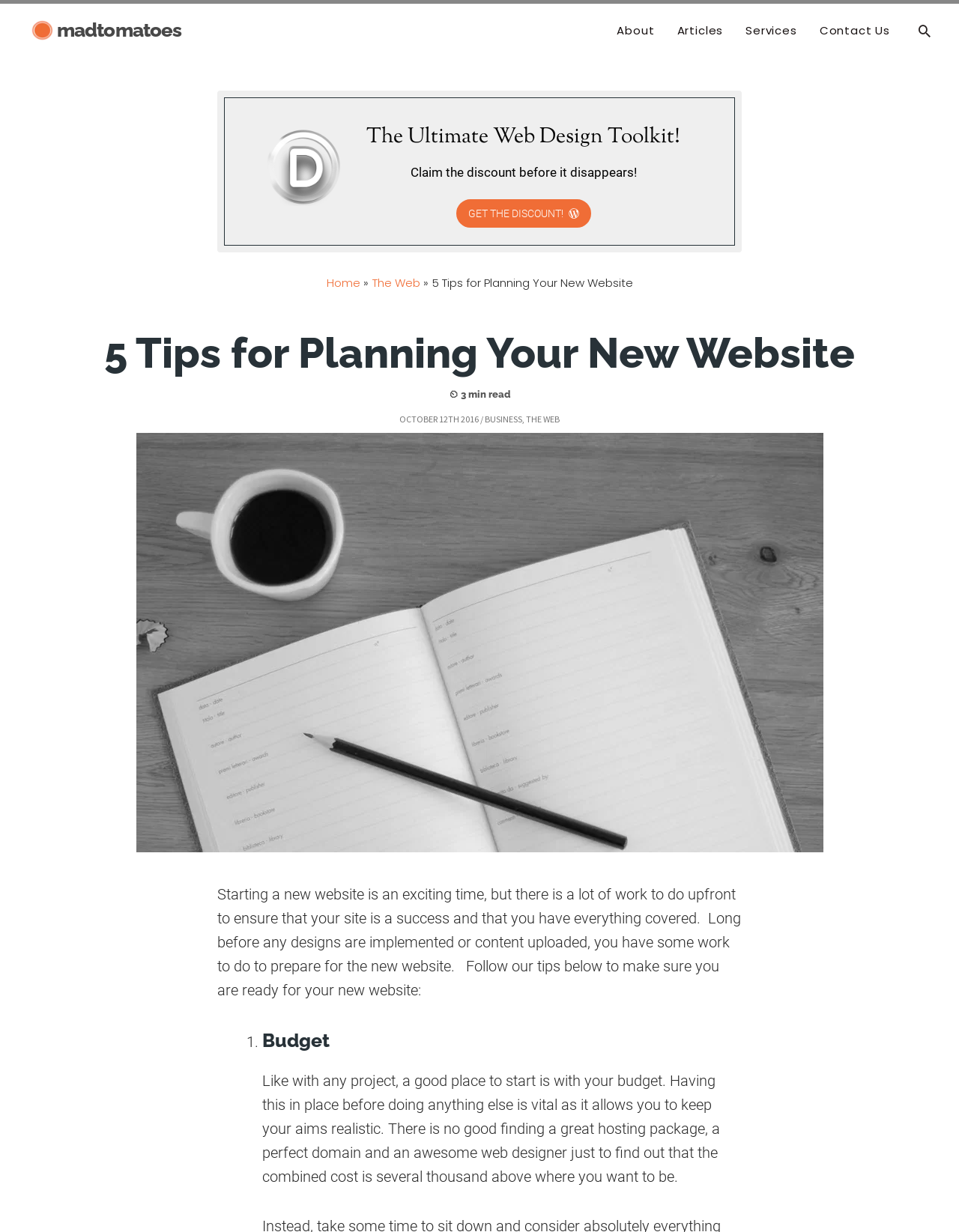Determine the bounding box coordinates of the region to click in order to accomplish the following instruction: "Visit the 'MadTomatoes' homepage". Provide the coordinates as four float numbers between 0 and 1, specifically [left, top, right, bottom].

[0.027, 0.016, 0.061, 0.031]